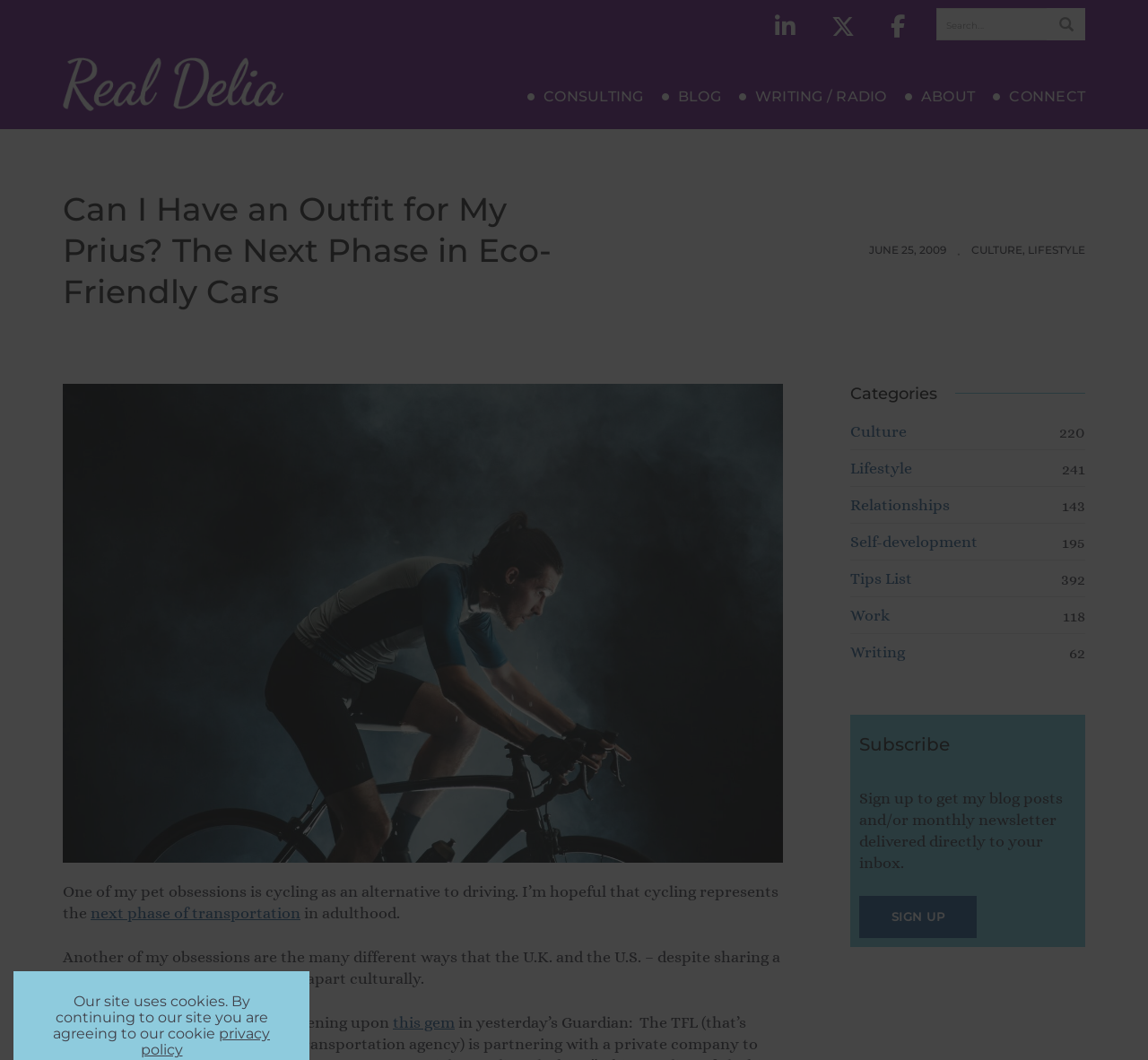How many categories are listed?
Look at the image and respond with a one-word or short phrase answer.

7